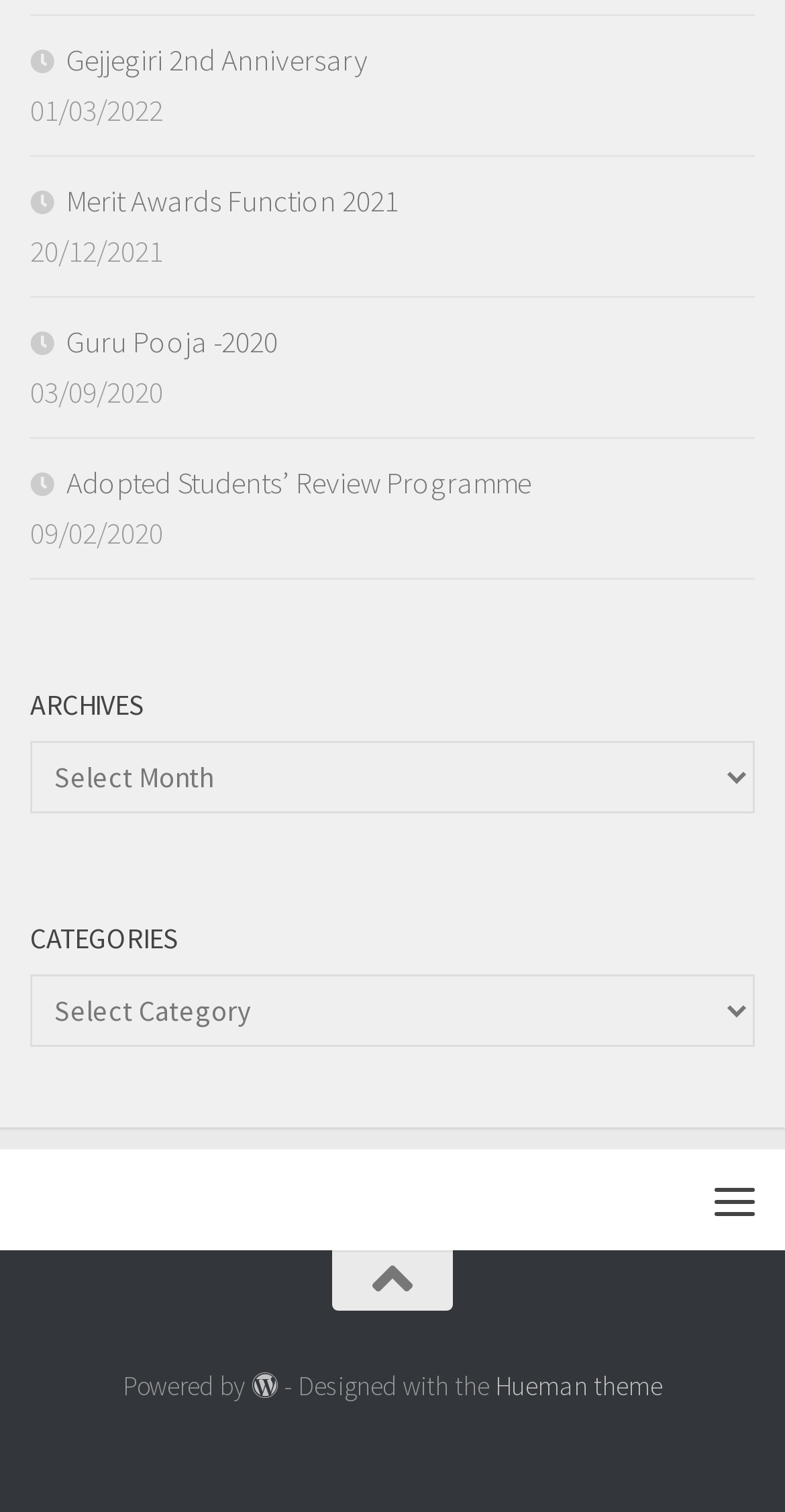Using the webpage screenshot, find the UI element described by title="Menu". Provide the bounding box coordinates in the format (top-left x, top-left y, bottom-right x, bottom-right y), ensuring all values are floating point numbers between 0 and 1.

[0.872, 0.761, 1.0, 0.828]